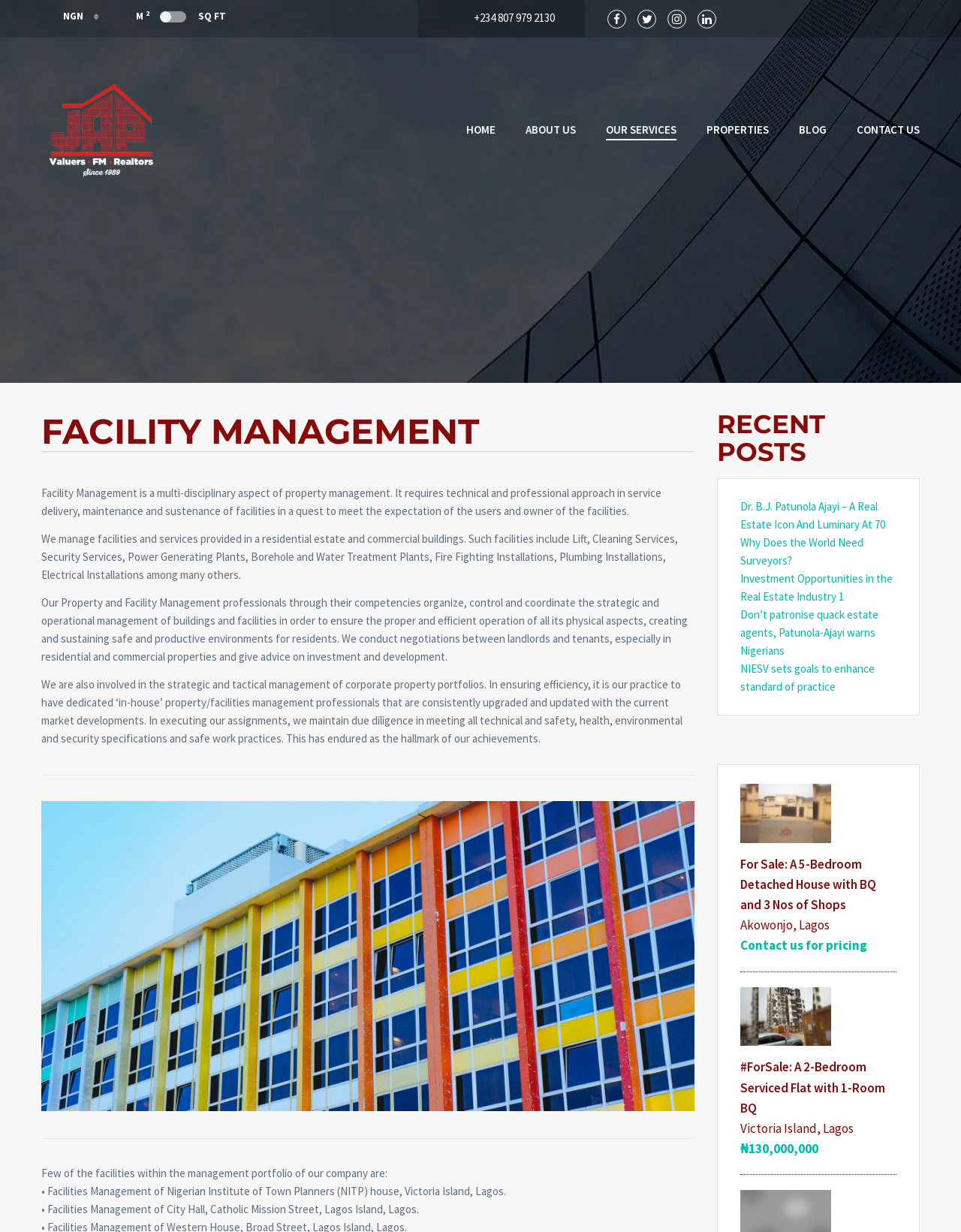Please identify the bounding box coordinates of the area that needs to be clicked to follow this instruction: "View the facility management details".

[0.043, 0.335, 0.723, 0.366]